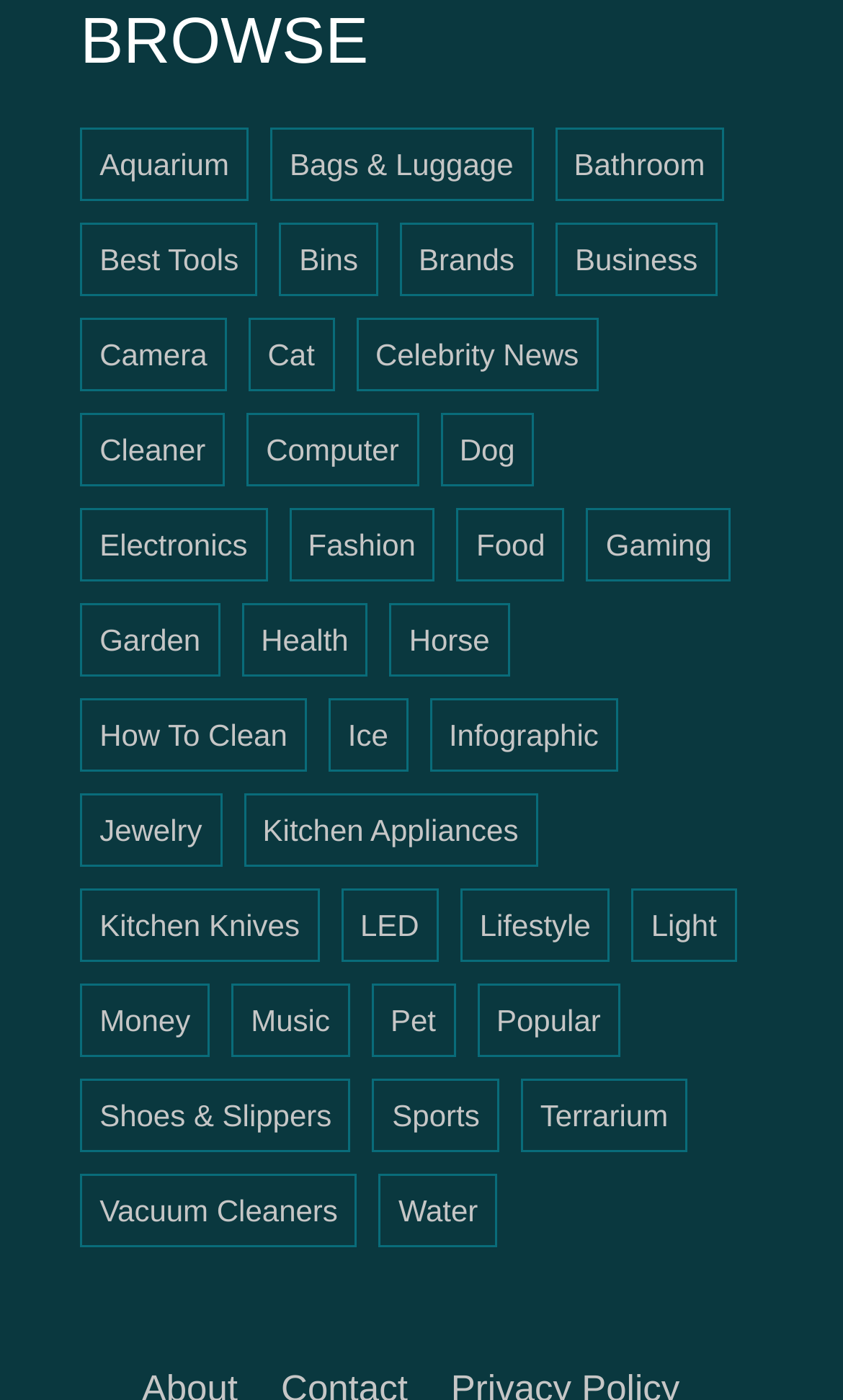Locate the bounding box coordinates of the element you need to click to accomplish the task described by this instruction: "Learn about Celebrity News".

[0.422, 0.228, 0.71, 0.28]